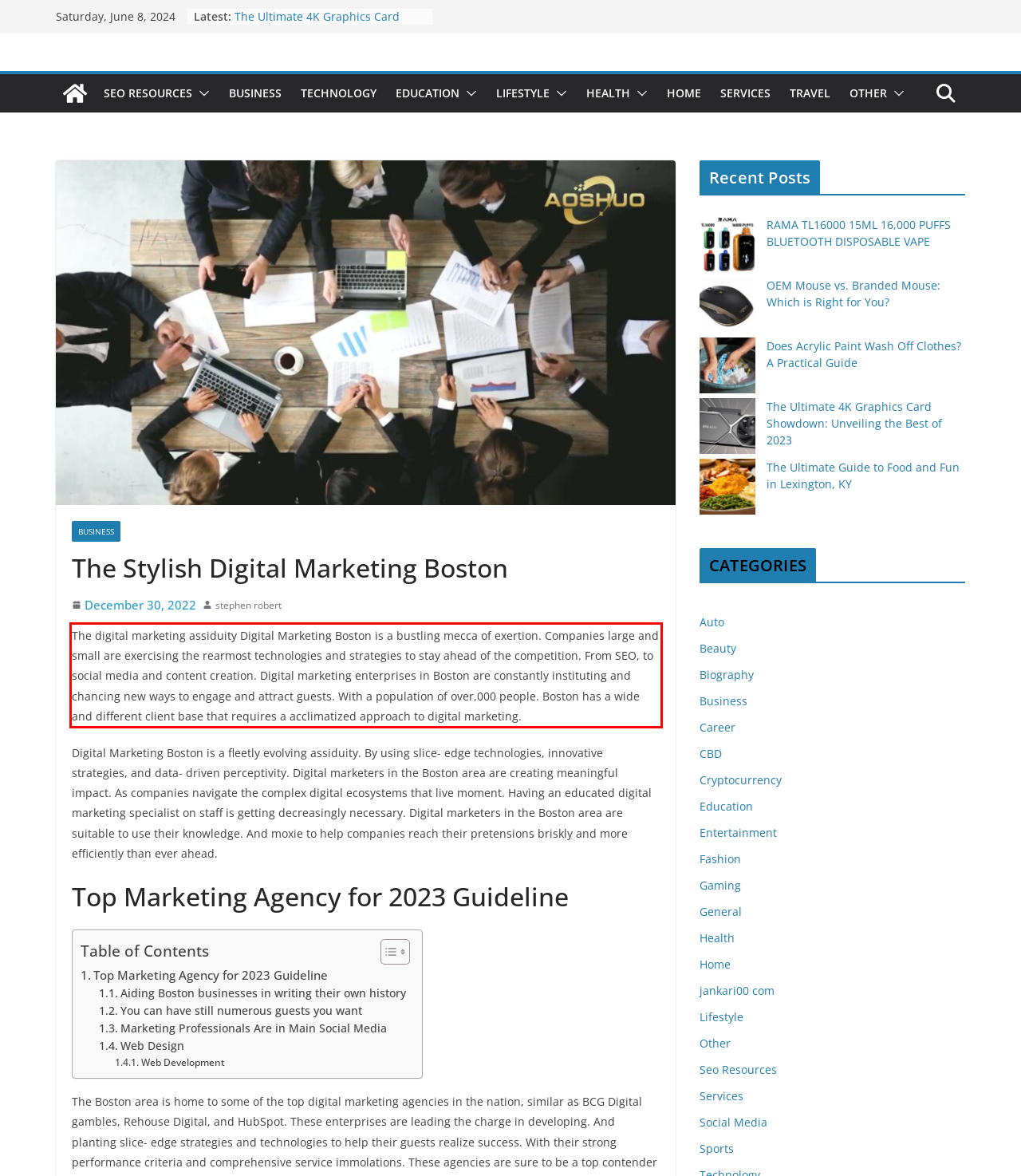Identify and transcribe the text content enclosed by the red bounding box in the given screenshot.

The digital marketing assiduity Digital Marketing Boston is a bustling mecca of exertion. Companies large and small are exercising the rearmost technologies and strategies to stay ahead of the competition. From SEO, to social media and content creation. Digital marketing enterprises in Boston are constantly instituting and chancing new ways to engage and attract guests. With a population of over,000 people. Boston has a wide and different client base that requires a acclimatized approach to digital marketing.